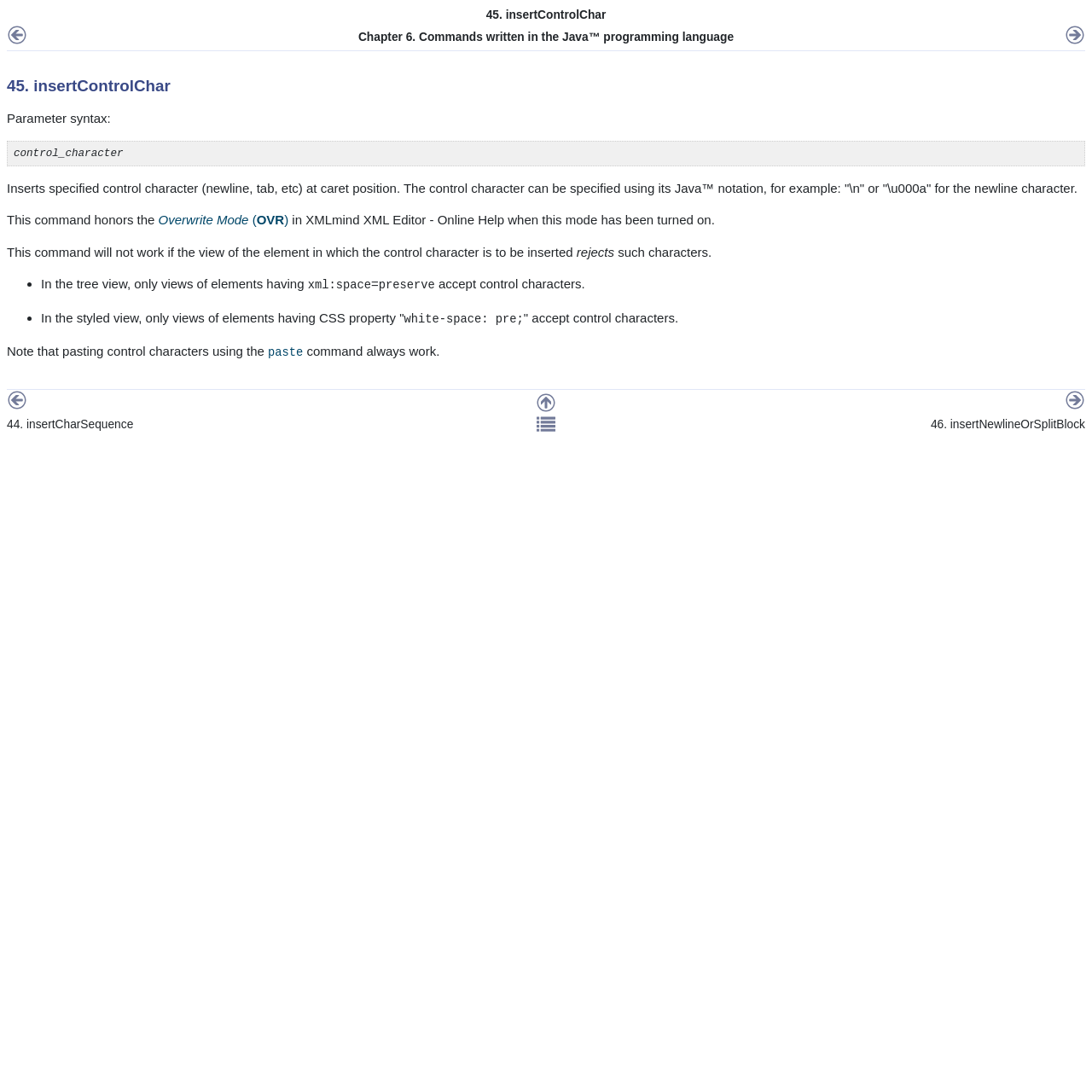Generate an in-depth caption that captures all aspects of the webpage.

This webpage appears to be a documentation page for a specific command in a programming language, specifically the "insertControlChar" command. 

At the top of the page, there is a navigation header with links to "Prev" and "Next" pages, as well as a chapter title "Commands written in the Java programming language". 

Below the navigation header, there is a heading that repeats the command name "45. insertControlChar". 

The main content of the page is divided into several sections. The first section explains the parameter syntax for the command, followed by a description of what the command does, which is to insert a specified control character at the caret position. 

The next section discusses how the command honors the "Overwrite Mode" and provides a link to more information about this mode. 

Further down, there are several paragraphs of text that provide additional details about the command, including its behavior in different views and its limitations. 

The page also includes a list of two bullet points that specify the conditions under which the command will accept control characters in the tree view and styled view. 

Finally, at the bottom of the page, there is a navigation footer with links to "Prev", "Up", "Next", and "Home" pages, as well as links to adjacent commands in the documentation.